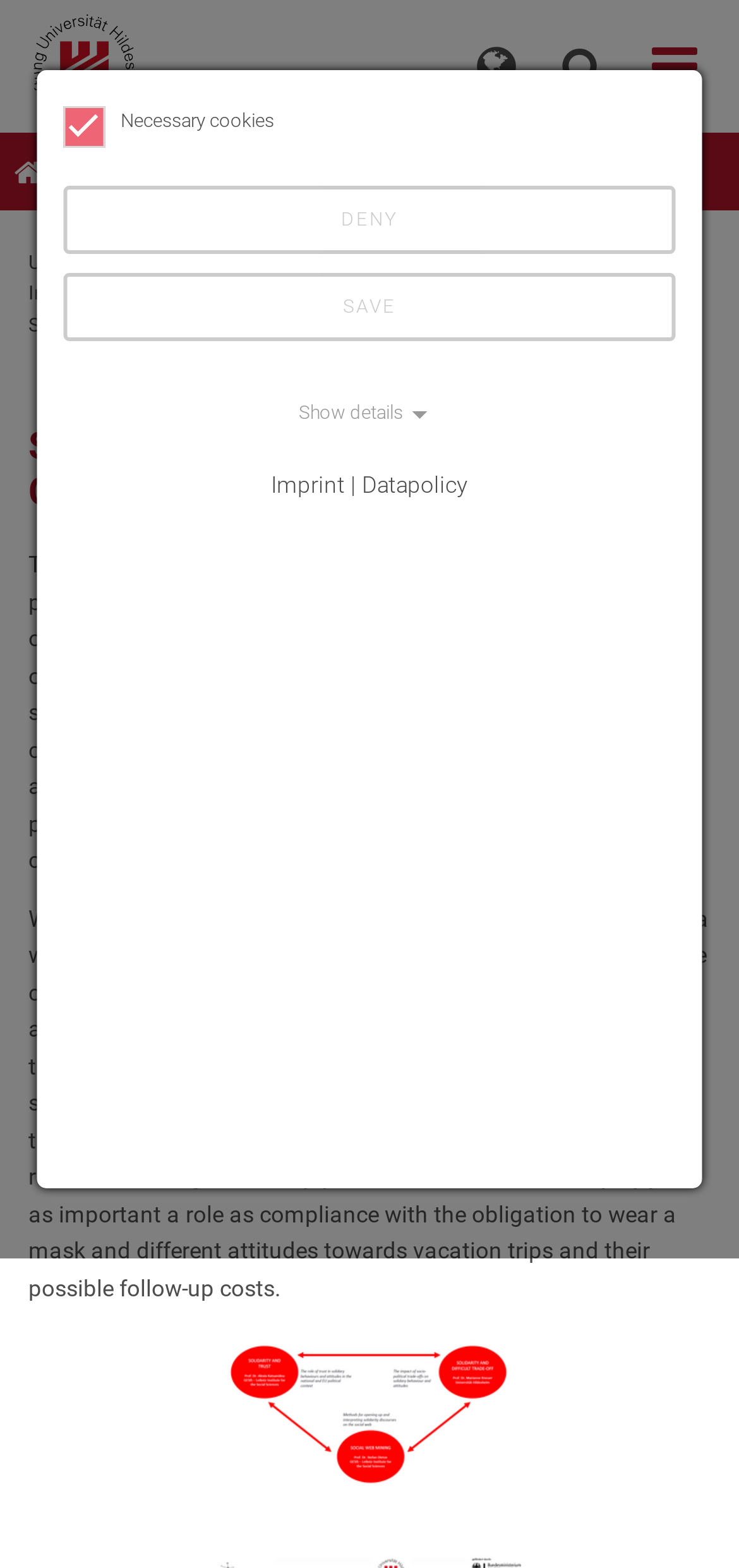Determine the bounding box coordinates of the clickable region to execute the instruction: "Go to the homepage". The coordinates should be four float numbers between 0 and 1, denoted as [left, top, right, bottom].

[0.018, 0.1, 0.059, 0.117]